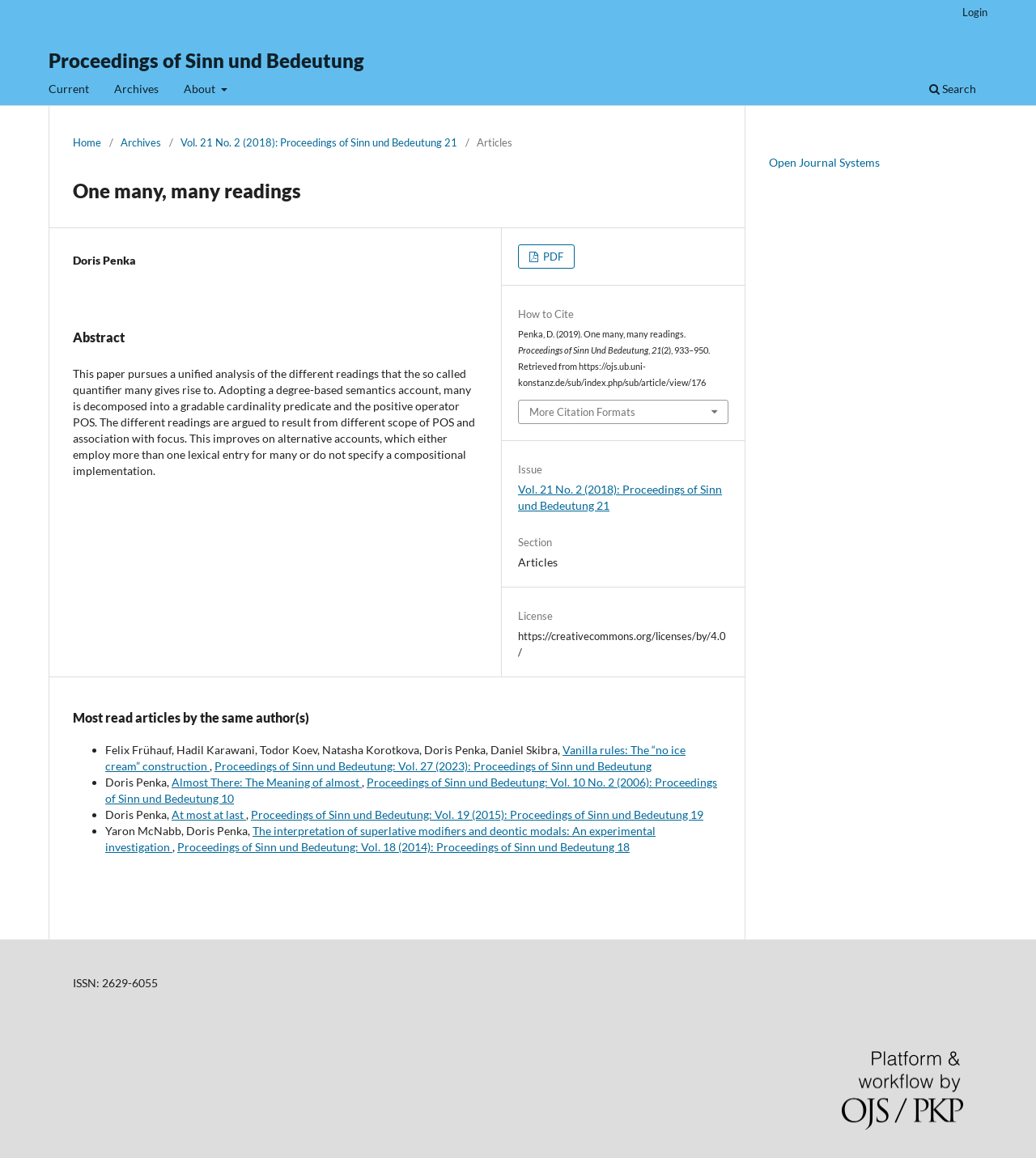Give a one-word or short phrase answer to the question: 
Who is the author of the article?

Doris Penka